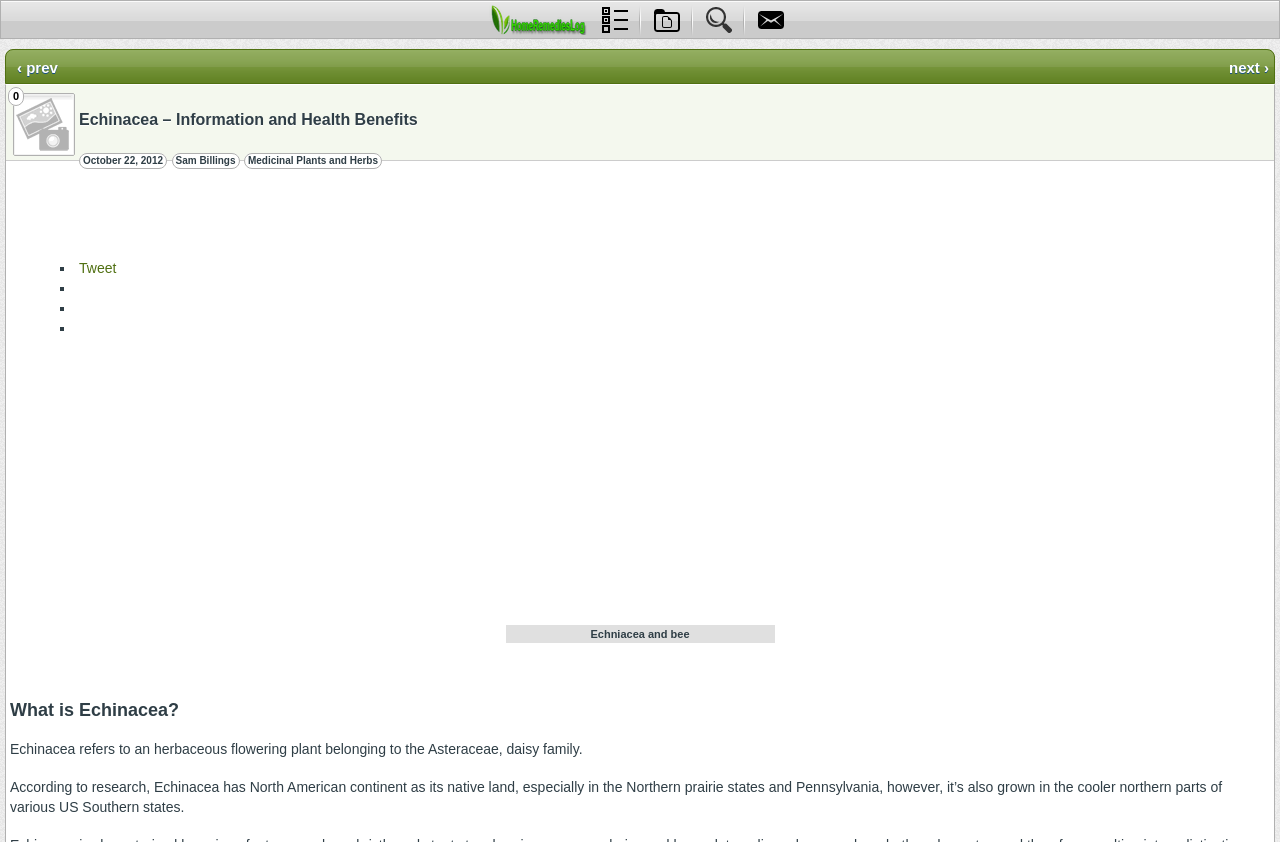What is the shape of the list markers in the webpage?
Look at the image and respond with a one-word or short phrase answer.

■